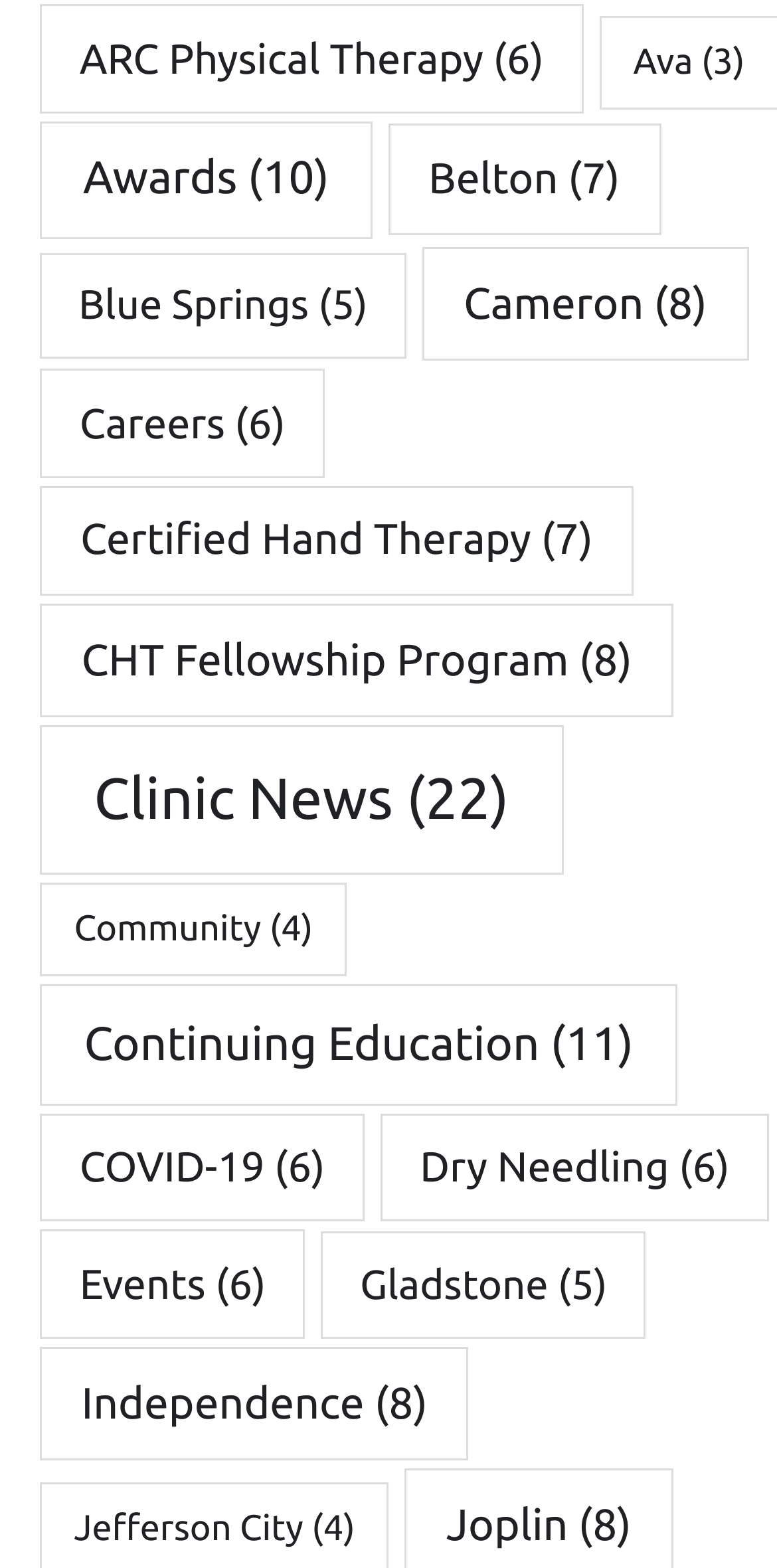How many locations are listed?
Using the image, provide a detailed and thorough answer to the question.

I counted the number of location links, including Belton, Blue Springs, Cameron, Gladstone, and Independence, which totals 7.